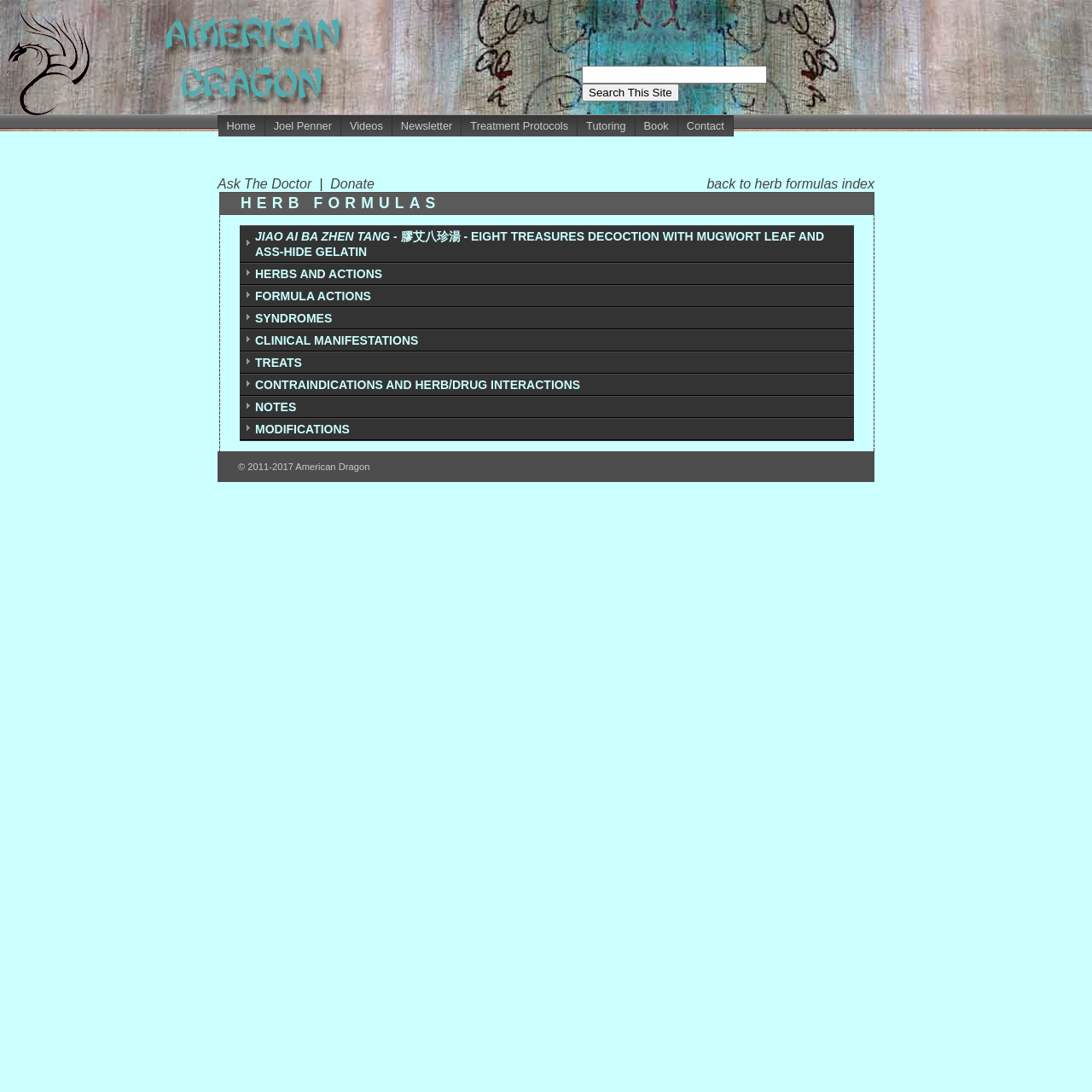Please find the bounding box for the UI element described by: "Tutoring".

[0.529, 0.105, 0.582, 0.125]